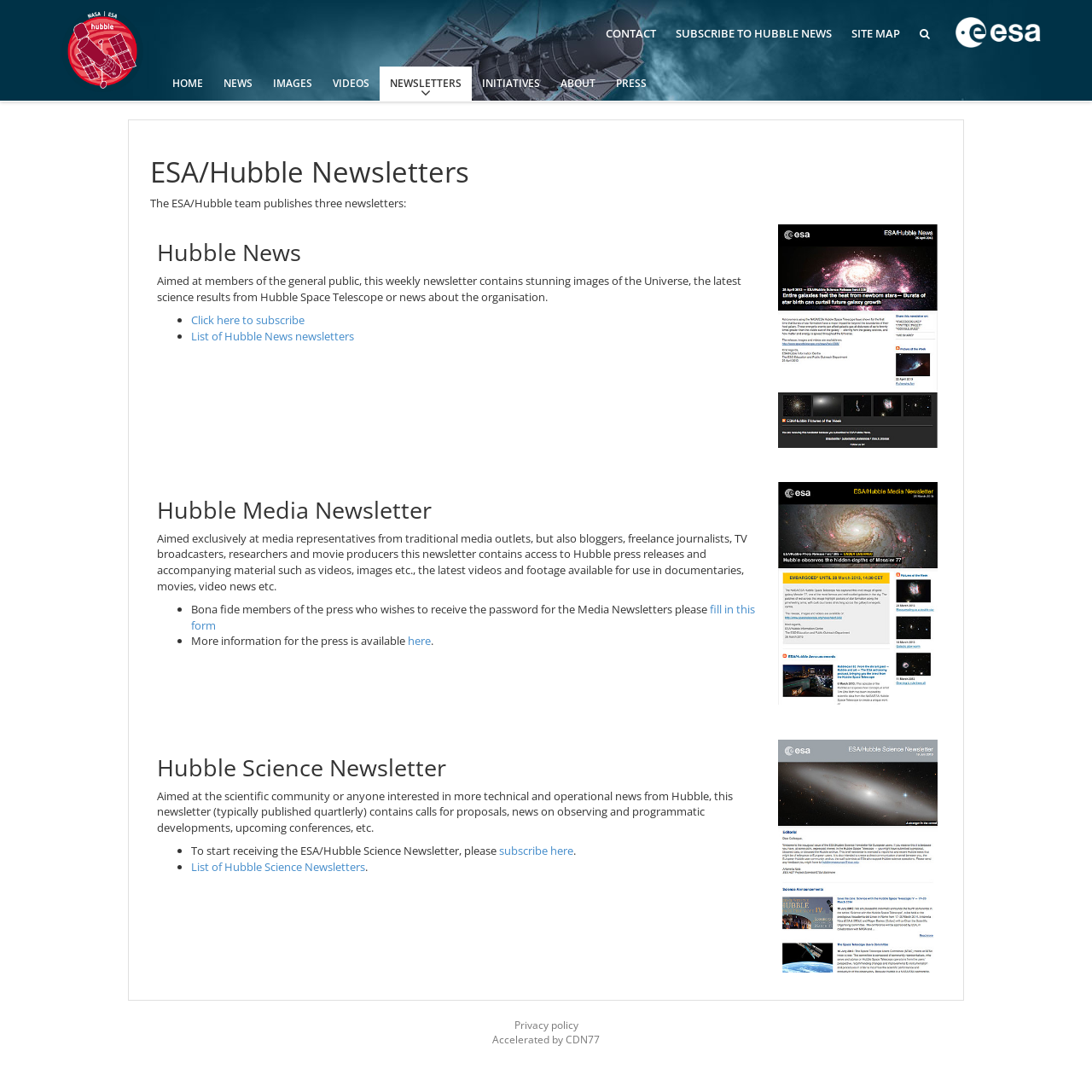What is the purpose of the Hubble Media Newsletter?
Using the image, provide a concise answer in one word or a short phrase.

For media representatives